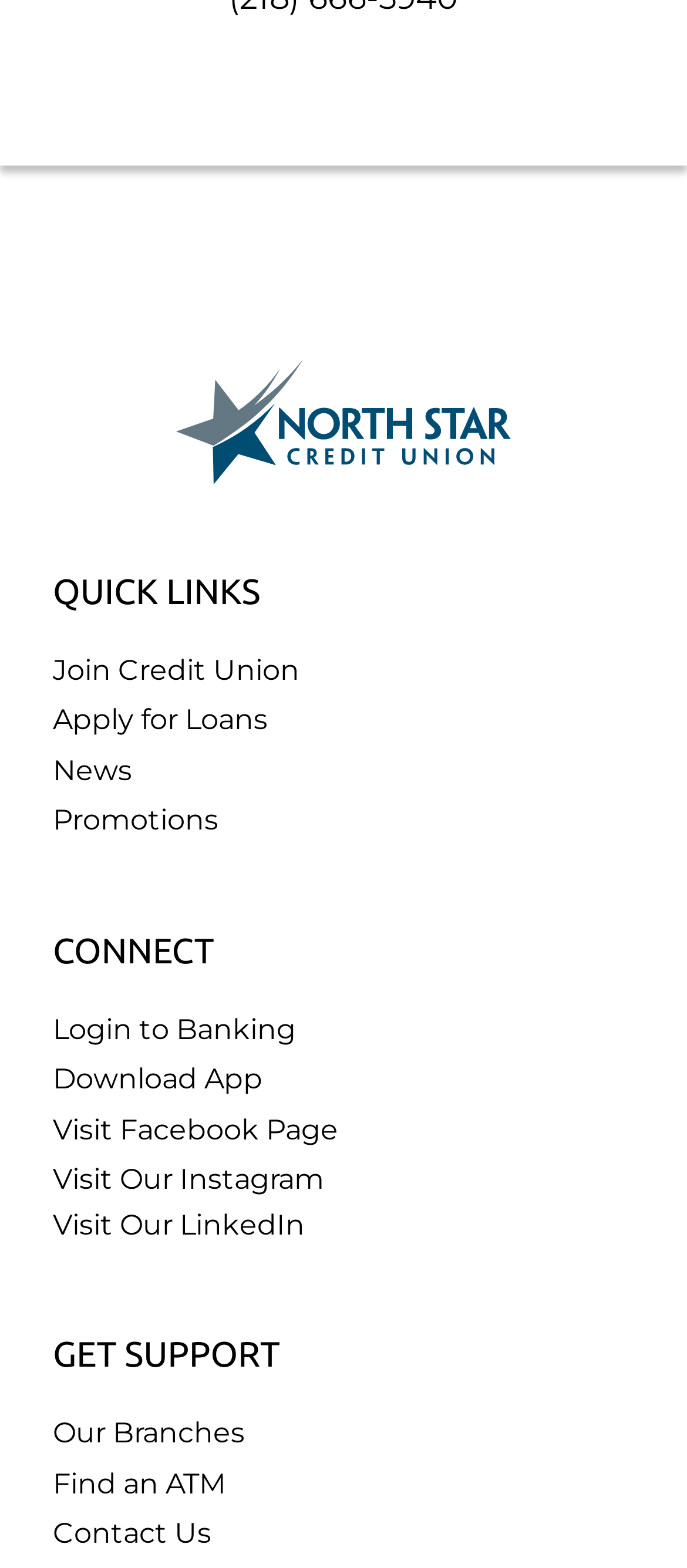How many links are under QUICK LINKS?
Answer the question with a single word or phrase derived from the image.

4